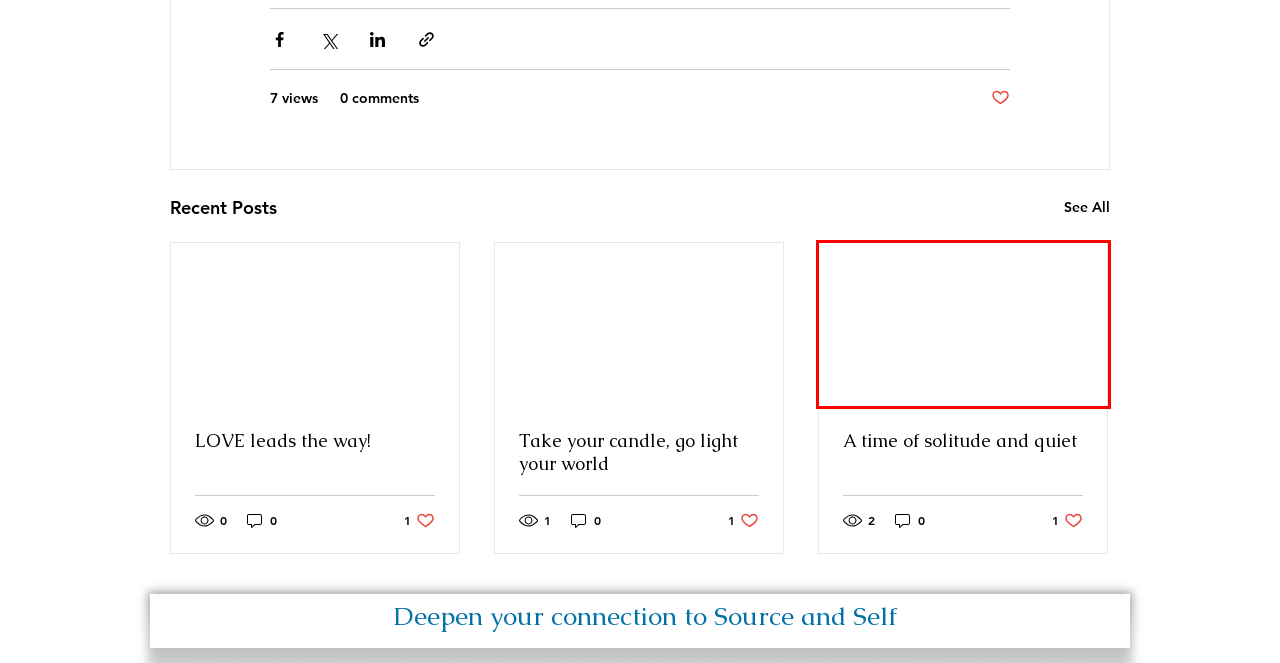A screenshot of a webpage is given with a red bounding box around a UI element. Choose the description that best matches the new webpage shown after clicking the element within the red bounding box. Here are the candidates:
A. Take your candle, go light your world
B. HOME | Access Soul
C. Metaphysical Meetups | Access Soul
D. Blog | Access Soul
E. MEDITATION MONDAY JAN 15 Tickets, Mon, Jan 15, 2024 at 6:30 PM | Eventbrite
F. Meditation | Access Soul
G. A time of solitude and quiet
H. LOVE leads the way!

G